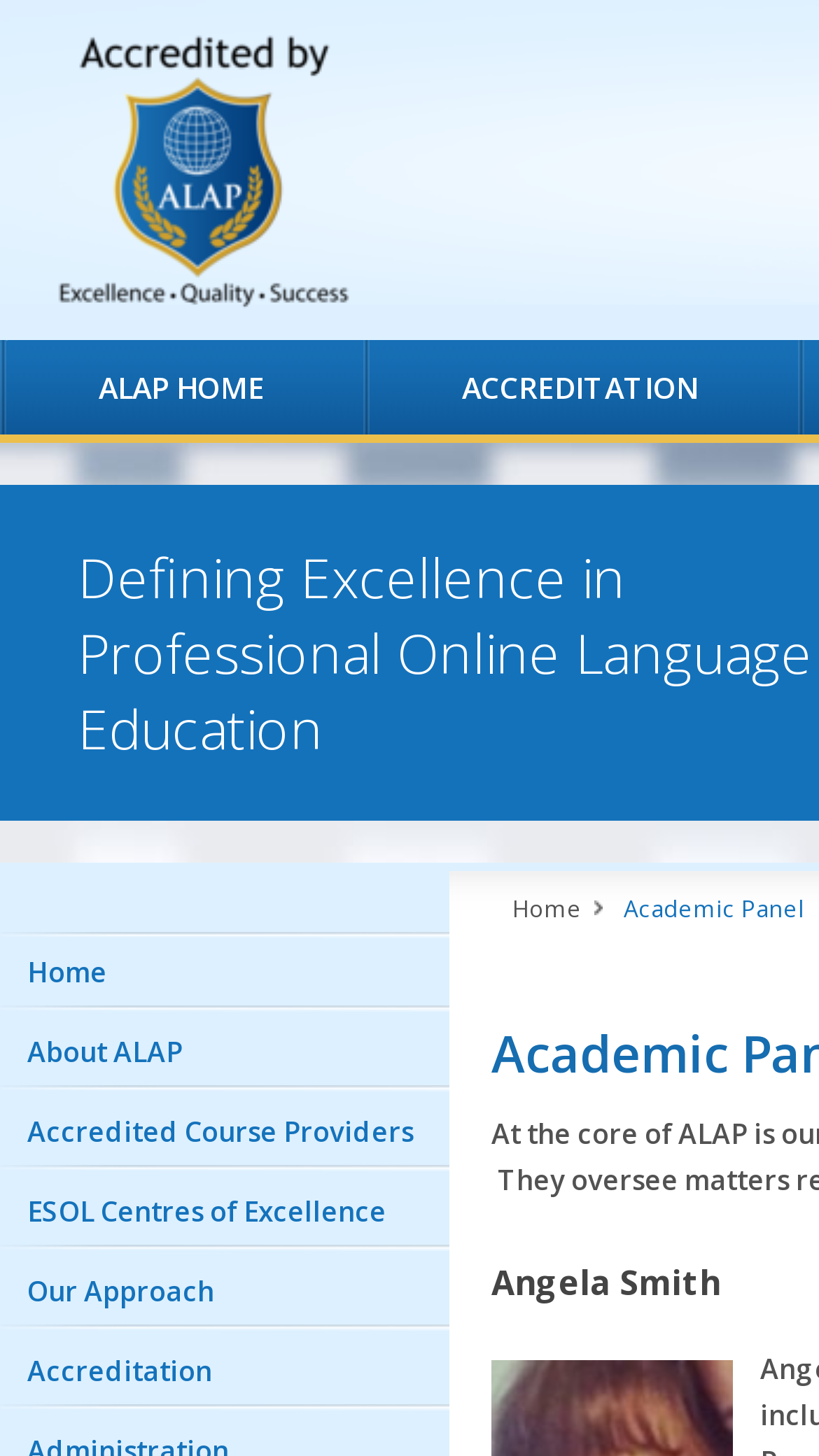Locate the bounding box coordinates of the area you need to click to fulfill this instruction: 'learn about accreditation'. The coordinates must be in the form of four float numbers ranging from 0 to 1: [left, top, right, bottom].

[0.444, 0.234, 0.974, 0.298]